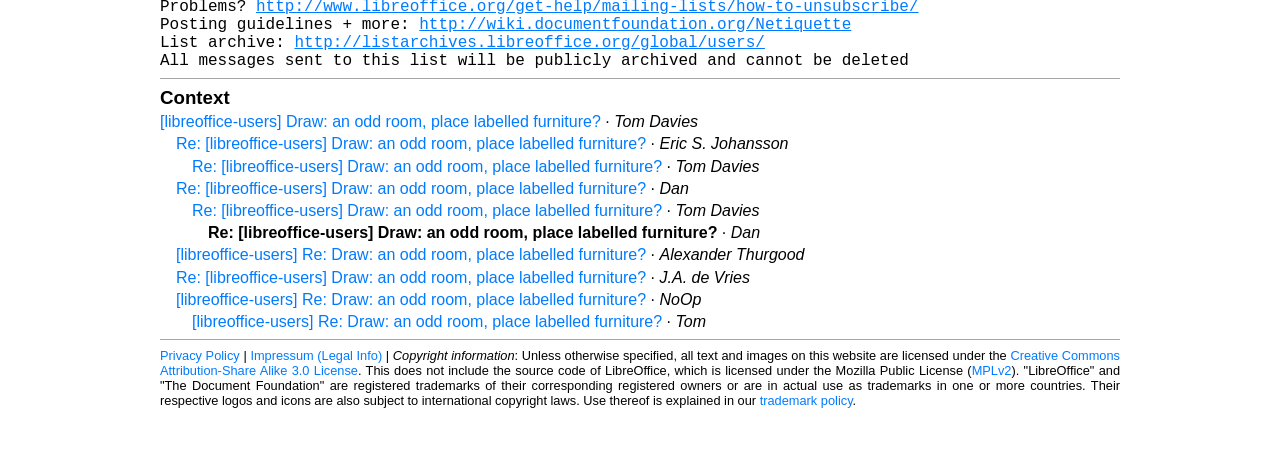By analyzing the image, answer the following question with a detailed response: What is the policy for using trademarks on this website?

The webpage mentions that 'LibreOffice' and 'The Document Foundation' are registered trademarks, and that their use is explained in the website's trademark policy, which suggests that there are specific guidelines for using these trademarks on the website.